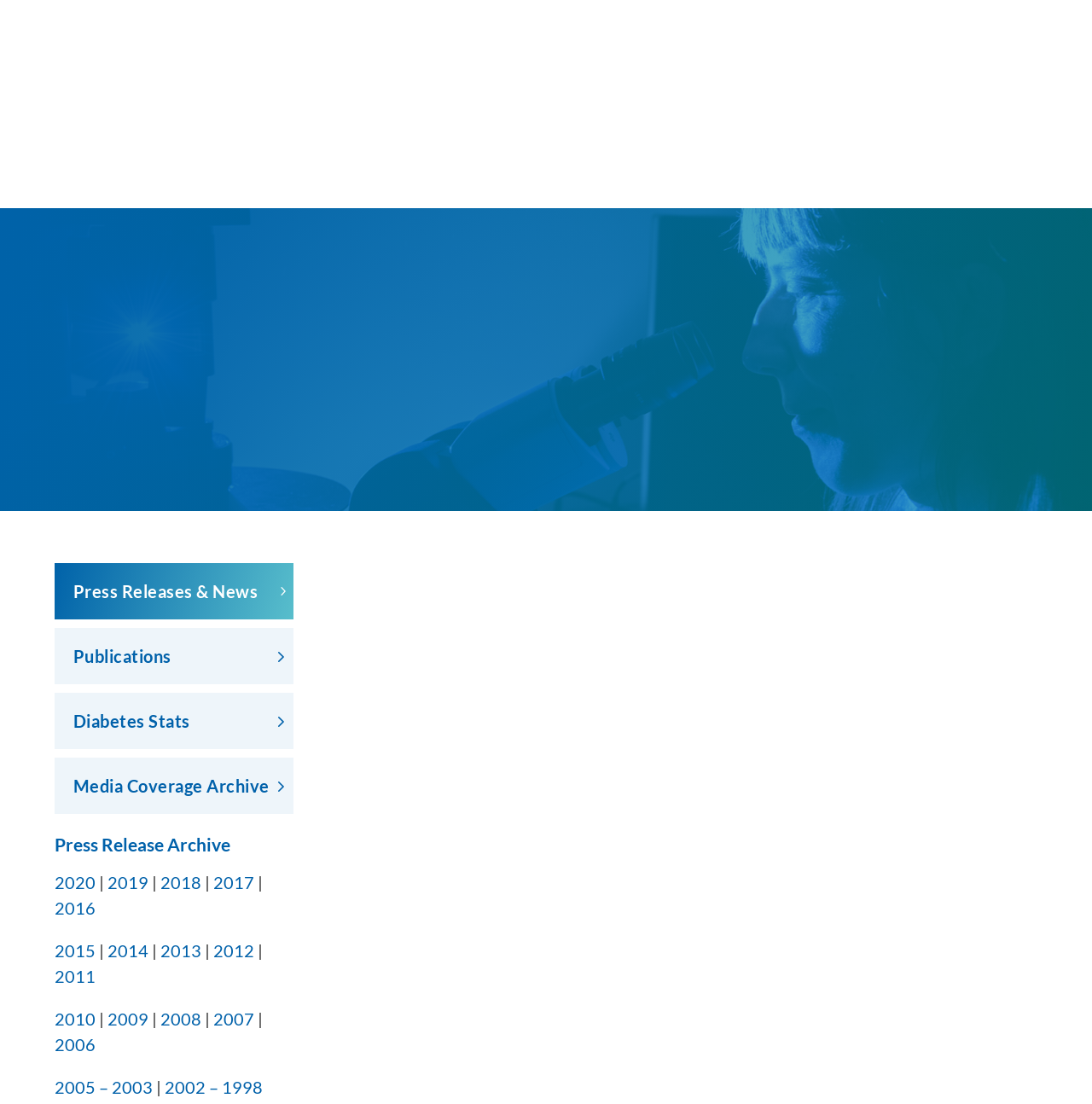Identify the bounding box coordinates for the UI element described by the following text: "About Us". Provide the coordinates as four float numbers between 0 and 1, in the format [left, top, right, bottom].

[0.881, 0.061, 0.95, 0.125]